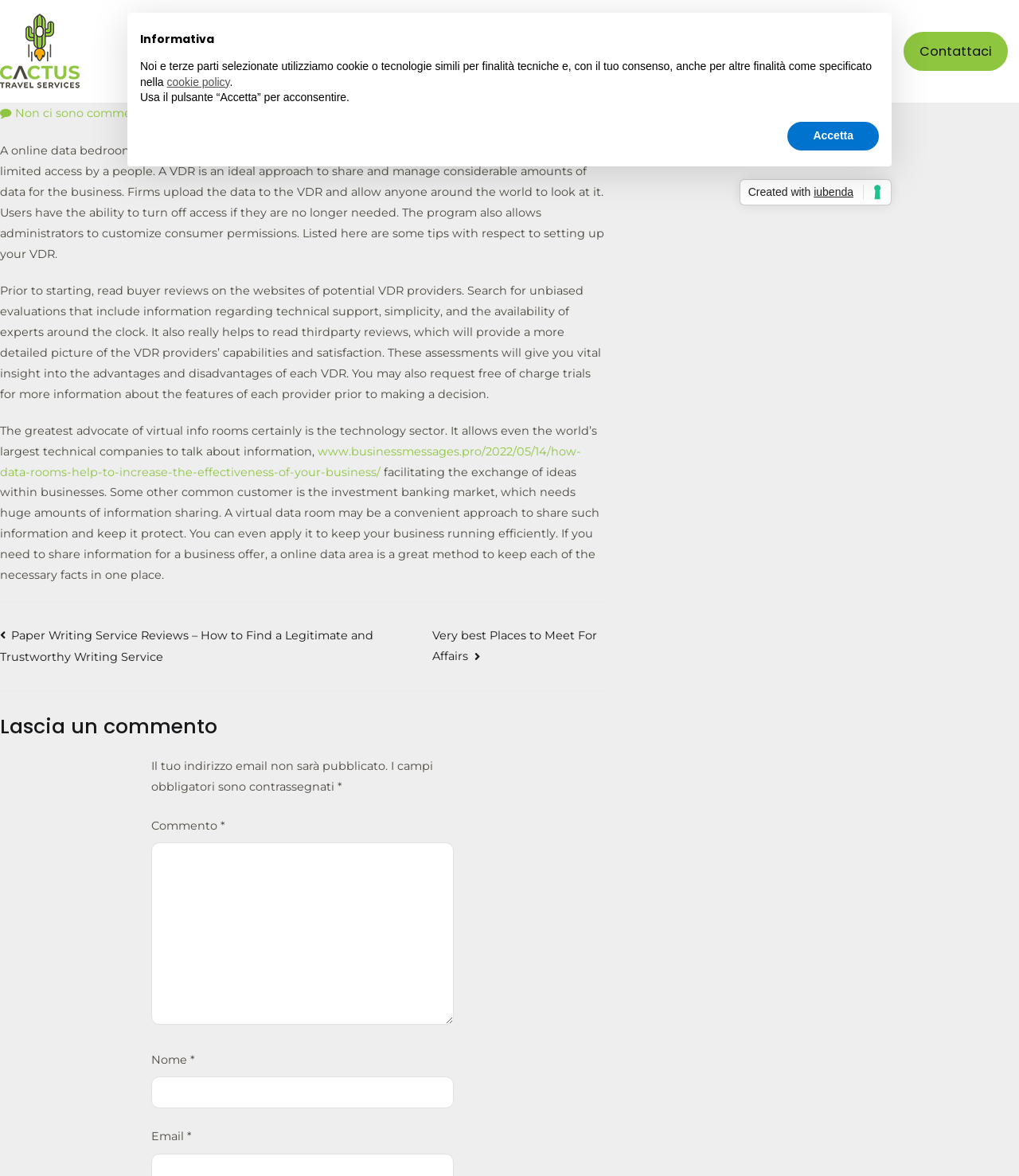Please find the bounding box coordinates of the element that needs to be clicked to perform the following instruction: "Write a comment in the 'Commento' field". The bounding box coordinates should be four float numbers between 0 and 1, represented as [left, top, right, bottom].

[0.148, 0.716, 0.445, 0.872]